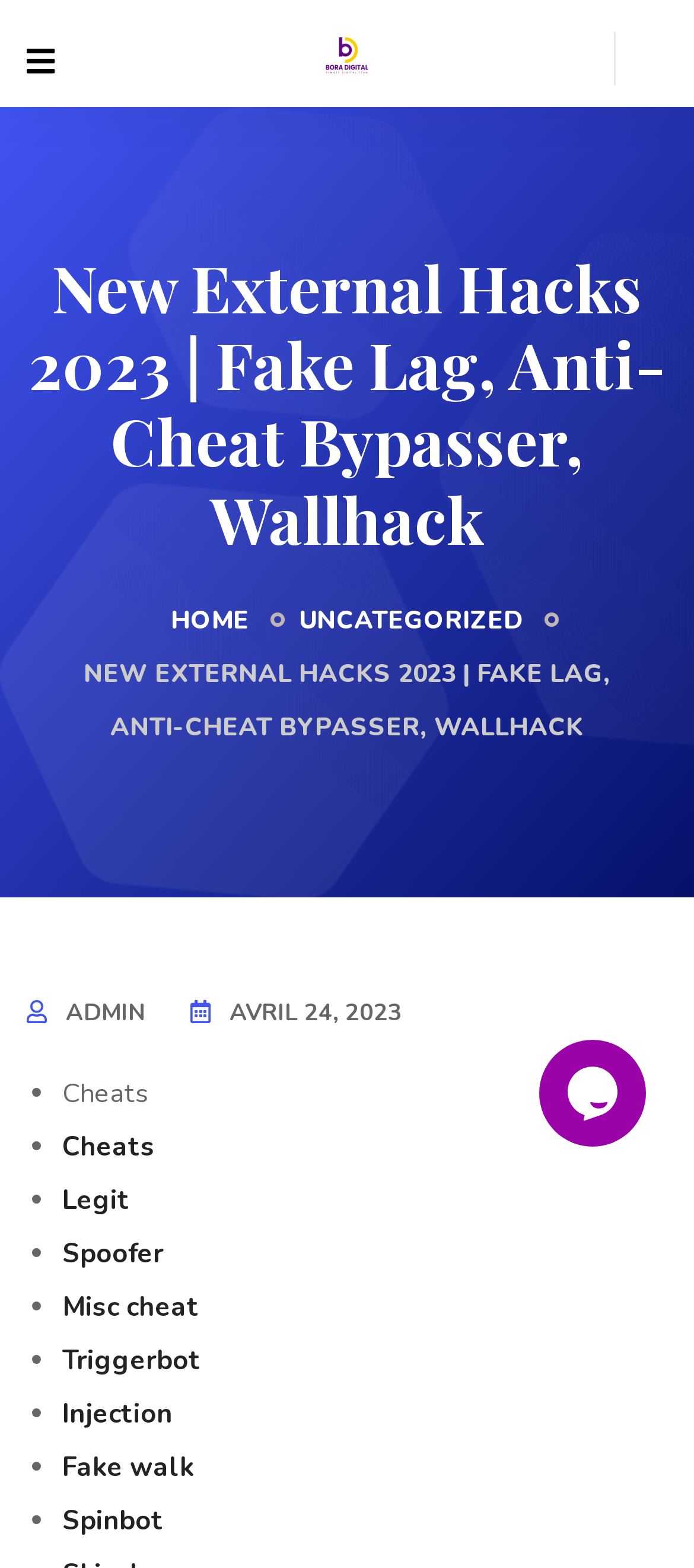Answer the question in a single word or phrase:
How many list markers are there on the webpage?

10